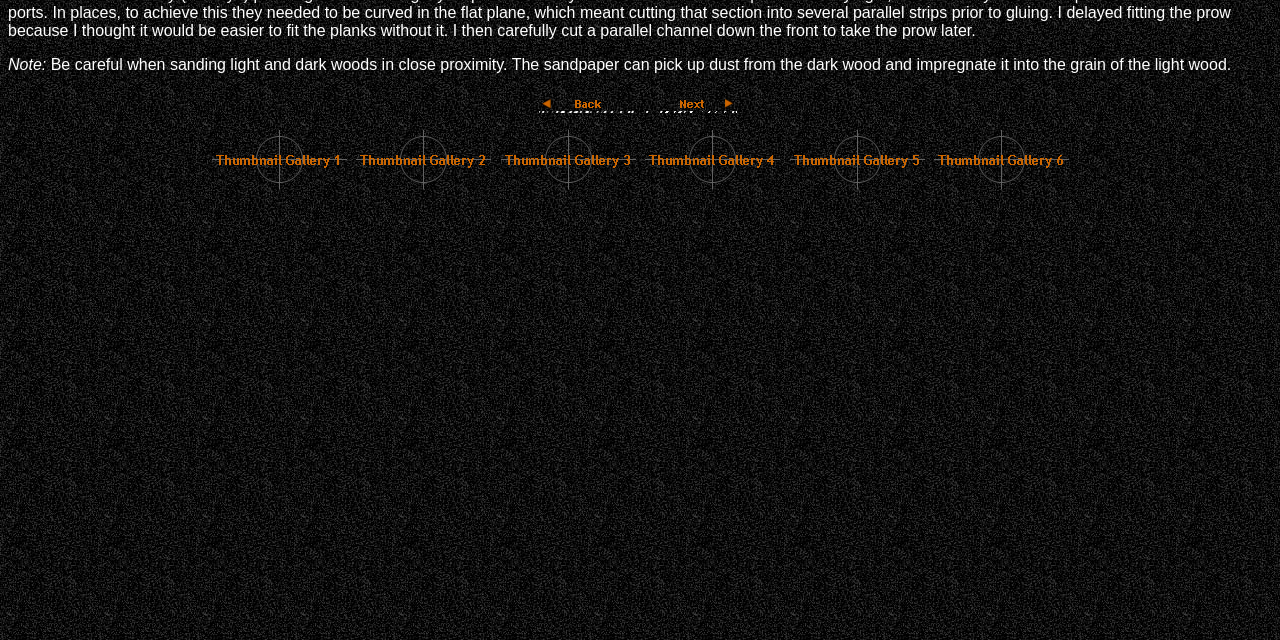Using the provided description: "alt="Next" name="MSFPnav2"", find the bounding box coordinates of the corresponding UI element. The output should be four float numbers between 0 and 1, in the format [left, top, right, bottom].

[0.502, 0.141, 0.58, 0.167]